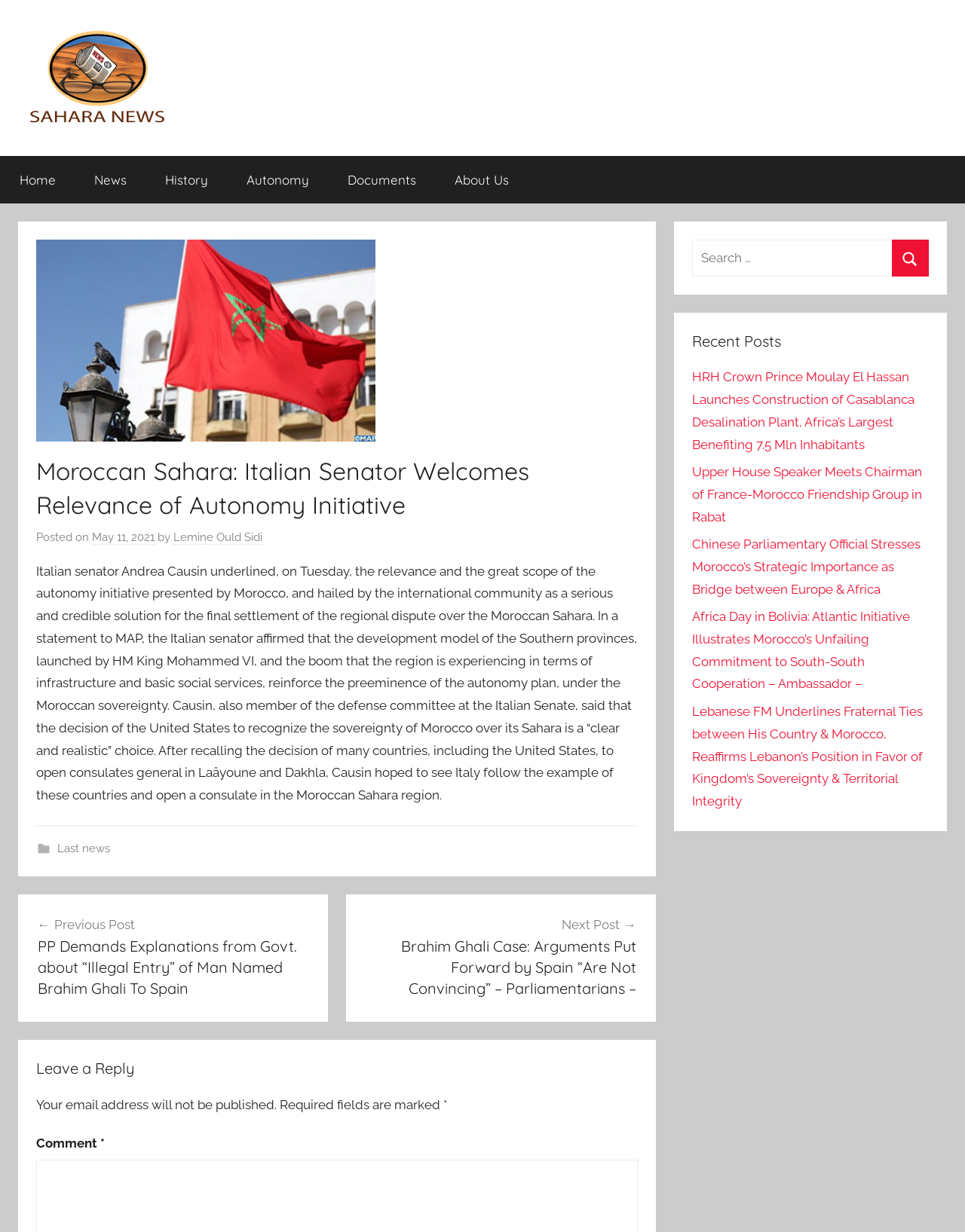Find and provide the bounding box coordinates for the UI element described here: "May 11, 2021May 11, 2021". The coordinates should be given as four float numbers between 0 and 1: [left, top, right, bottom].

[0.095, 0.431, 0.16, 0.442]